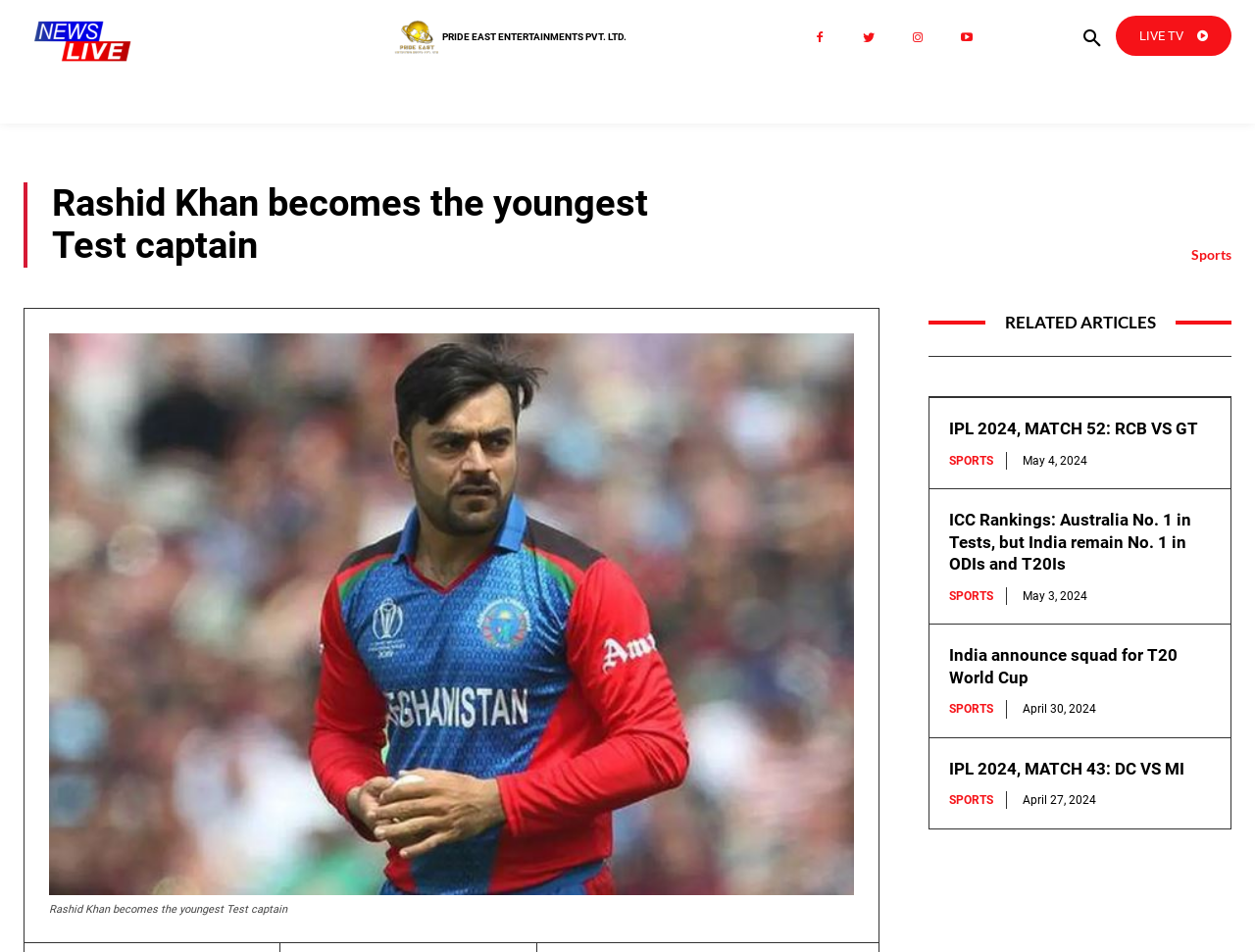Bounding box coordinates are given in the format (top-left x, top-left y, bottom-right x, bottom-right y). All values should be floating point numbers between 0 and 1. Provide the bounding box coordinate for the UI element described as: Sports

[0.756, 0.831, 0.802, 0.85]